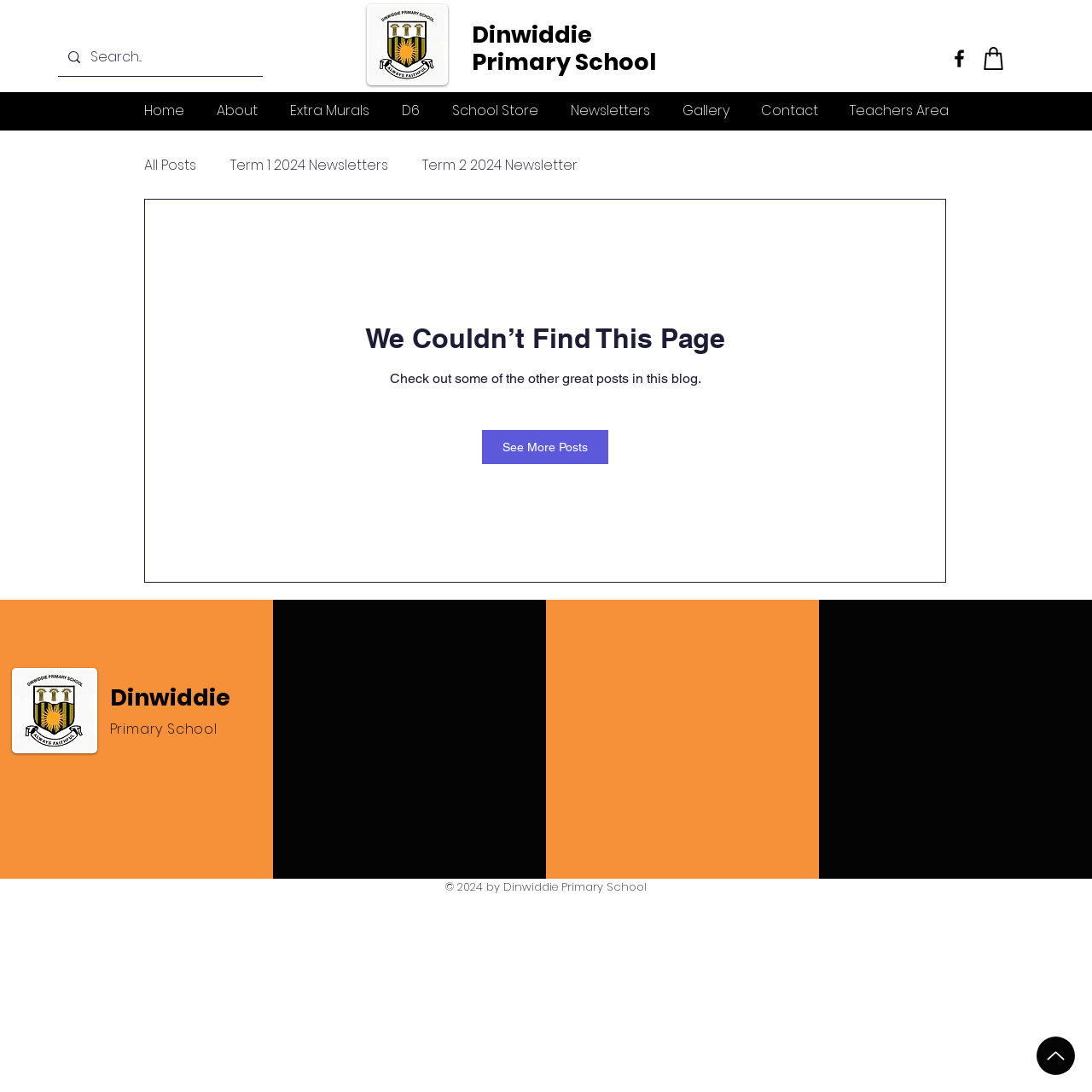Please indicate the bounding box coordinates for the clickable area to complete the following task: "Contact the school". The coordinates should be specified as four float numbers between 0 and 1, i.e., [left, top, right, bottom].

[0.682, 0.09, 0.763, 0.113]